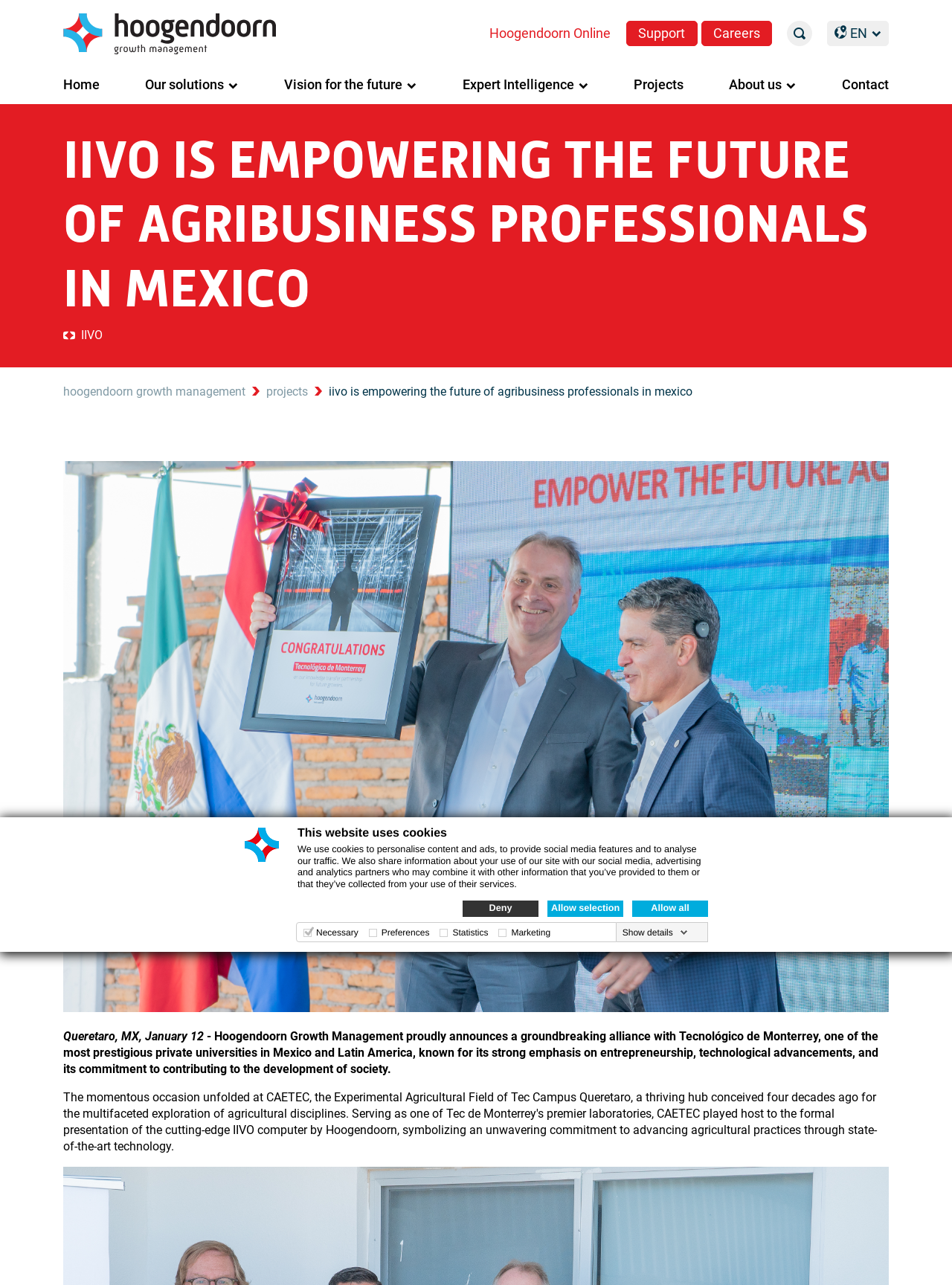Please identify the bounding box coordinates of the region to click in order to complete the task: "Save the article". The coordinates must be four float numbers between 0 and 1, specified as [left, top, right, bottom].

None